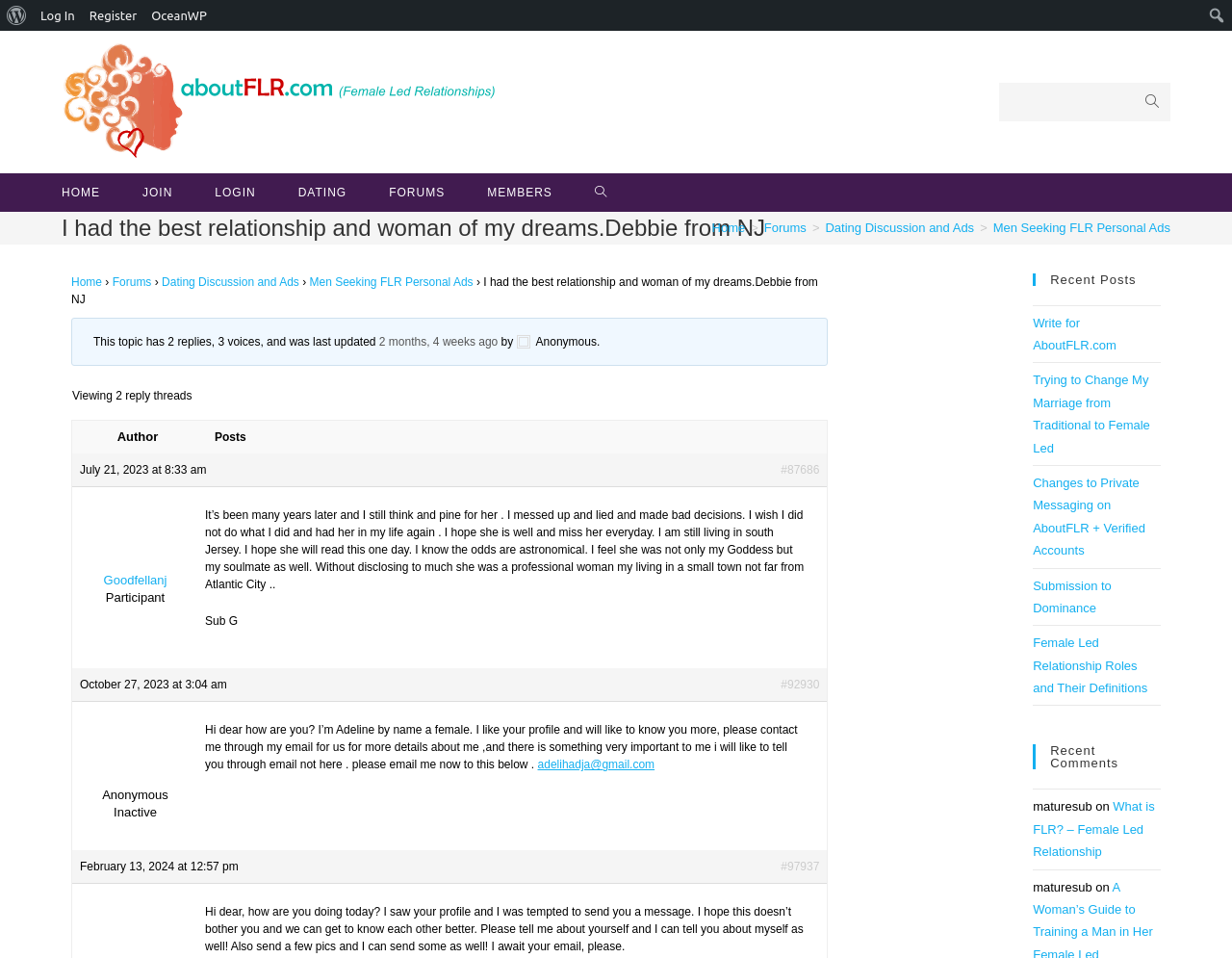With reference to the screenshot, provide a detailed response to the question below:
How many replies are there in the topic?

According to the text 'This topic has 2 replies, 3 voices, and was last updated', there are 2 replies in the topic.